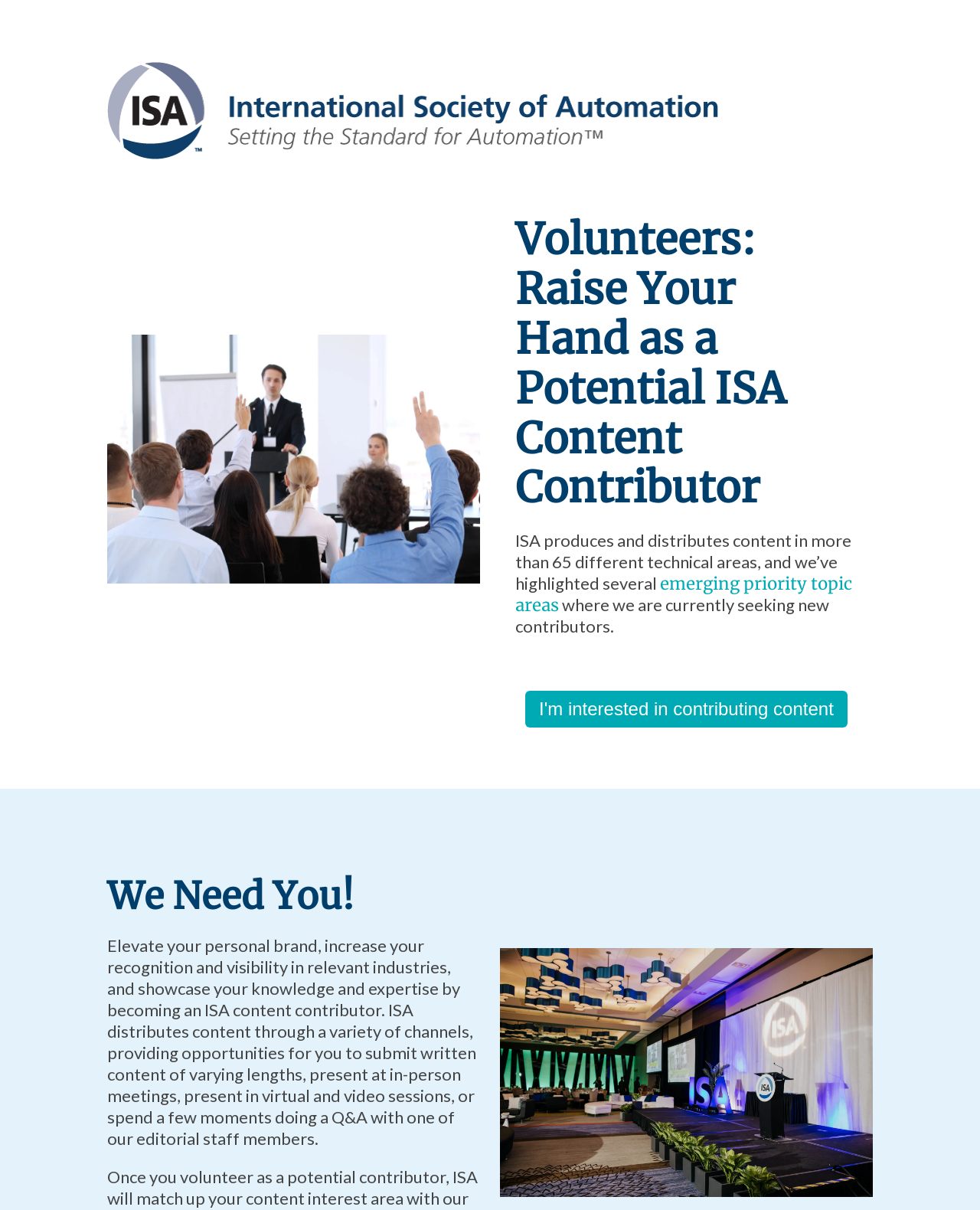Identify and generate the primary title of the webpage.

Volunteers: Raise Your Hand as a Potential ISA Content Contributor